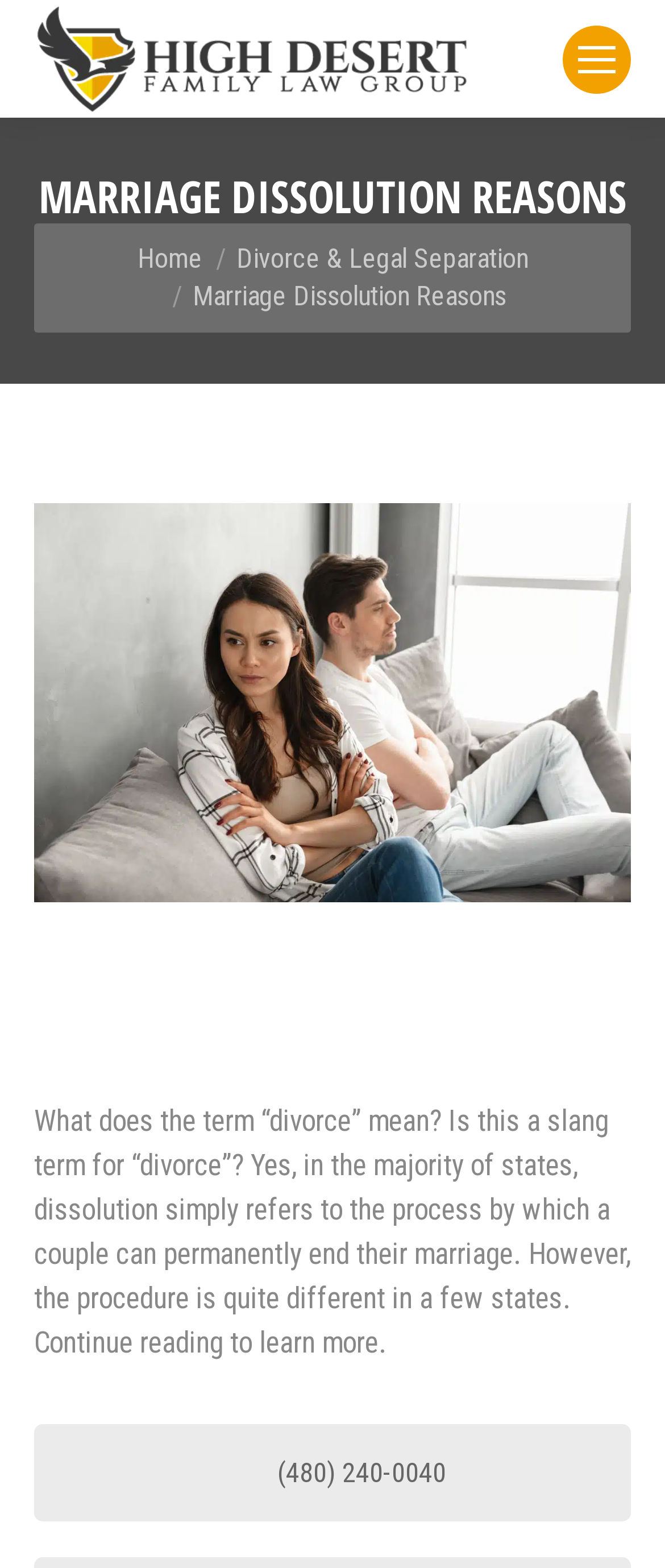Provide the bounding box coordinates for the UI element that is described as: "(480) 240-0040".

[0.051, 0.908, 0.949, 0.97]